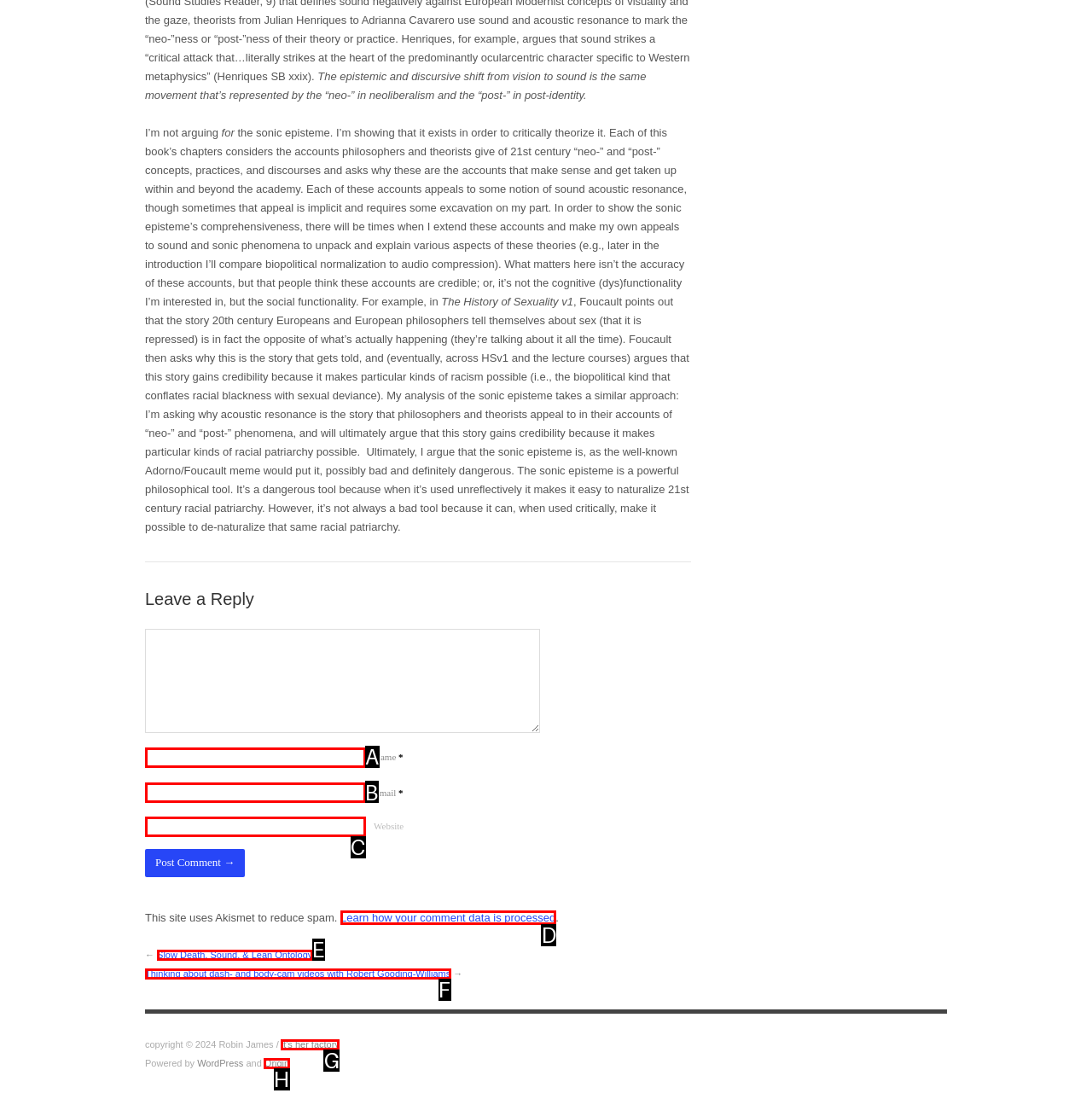Indicate which red-bounded element should be clicked to perform the task: Learn how your comment data is processed Answer with the letter of the correct option.

D